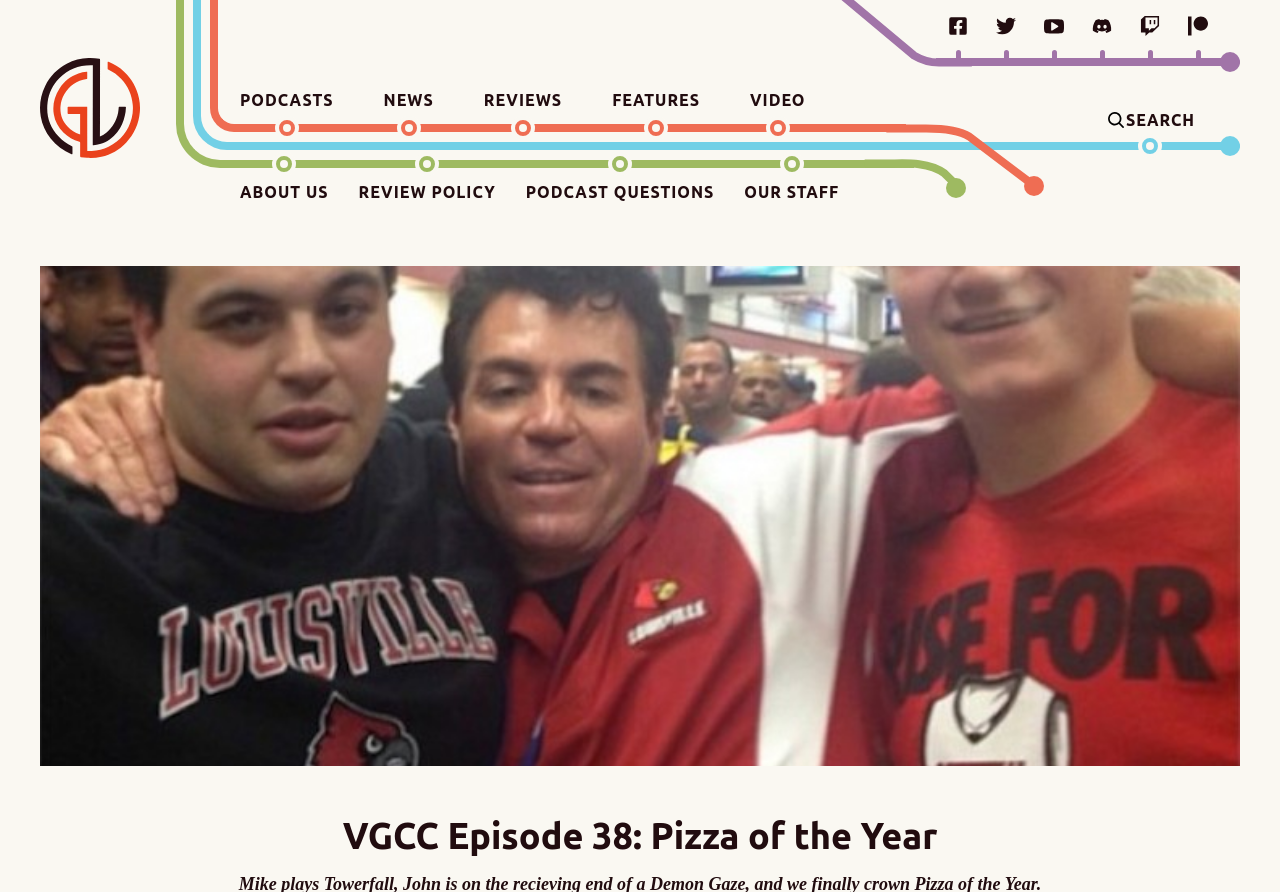Find the bounding box coordinates of the area to click in order to follow the instruction: "visit Facebook".

[0.731, 0.004, 0.766, 0.054]